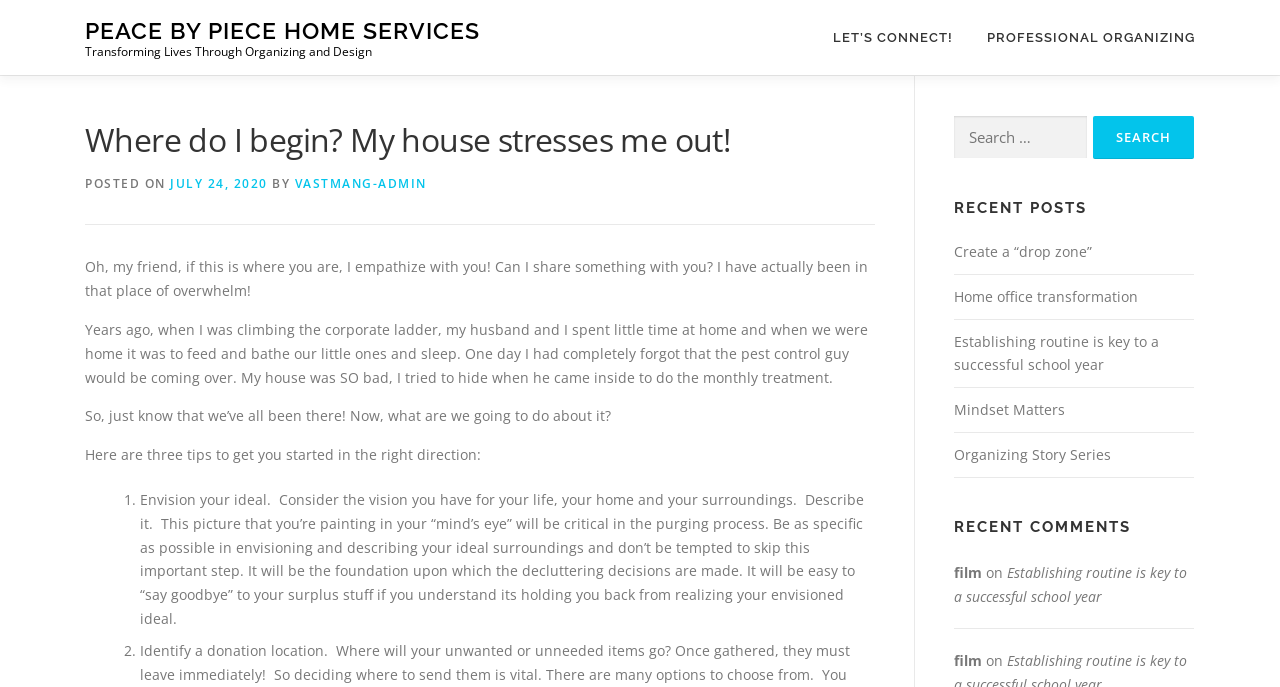Can you give a detailed response to the following question using the information from the image? What is the name of the home service?

The name of the home service can be found in the top-left corner of the webpage, where it is written as 'PEACE BY PIECE HOME SERVICES' in a link format.